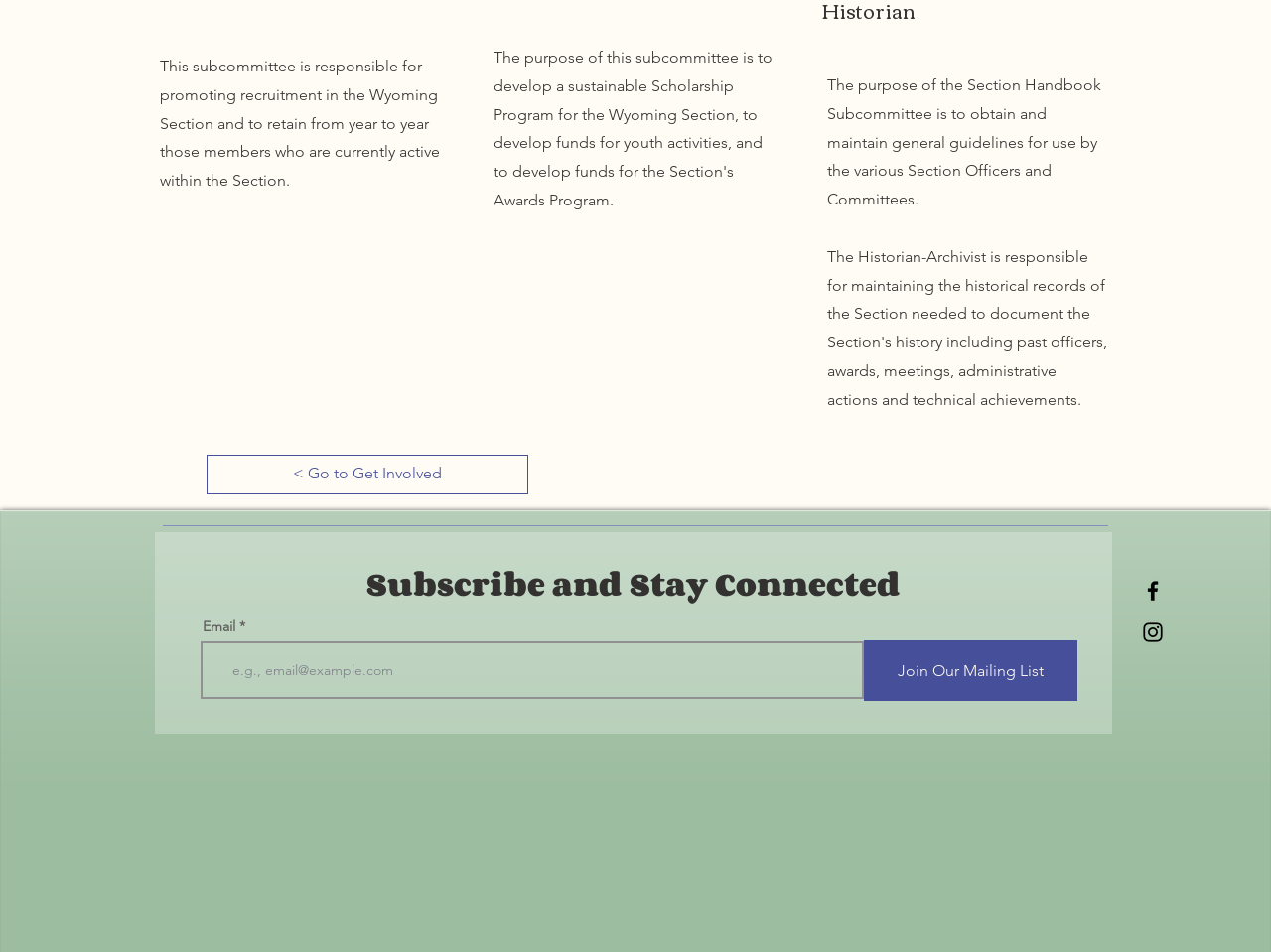What is the required field in the form?
Based on the content of the image, thoroughly explain and answer the question.

Based on the textbox element with the description 'Email *' and the 'required: True' attribute, we can infer that the Email field is required in the form.